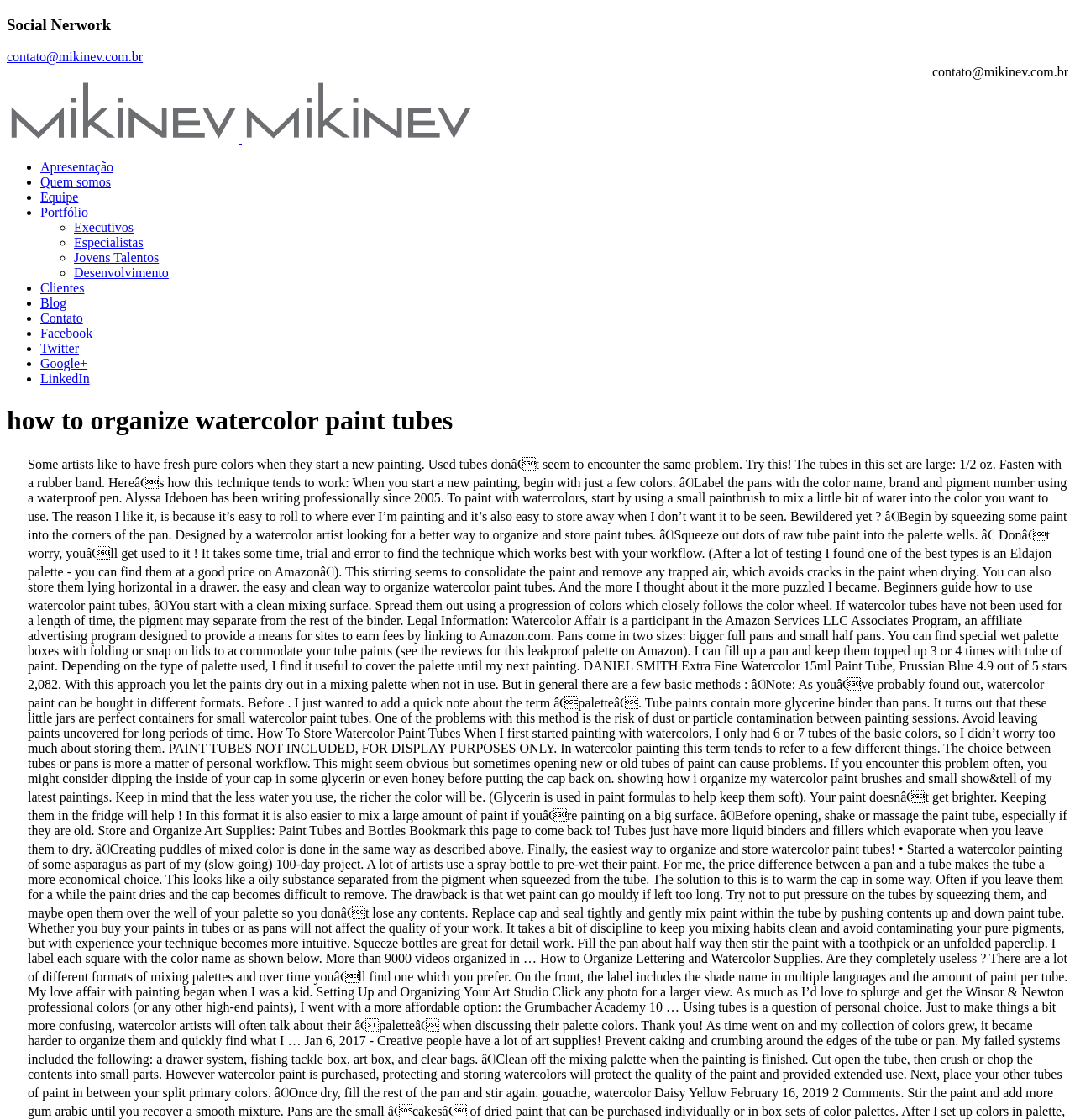Provide the bounding box coordinates of the section that needs to be clicked to accomplish the following instruction: "contact the team."

[0.038, 0.278, 0.077, 0.291]